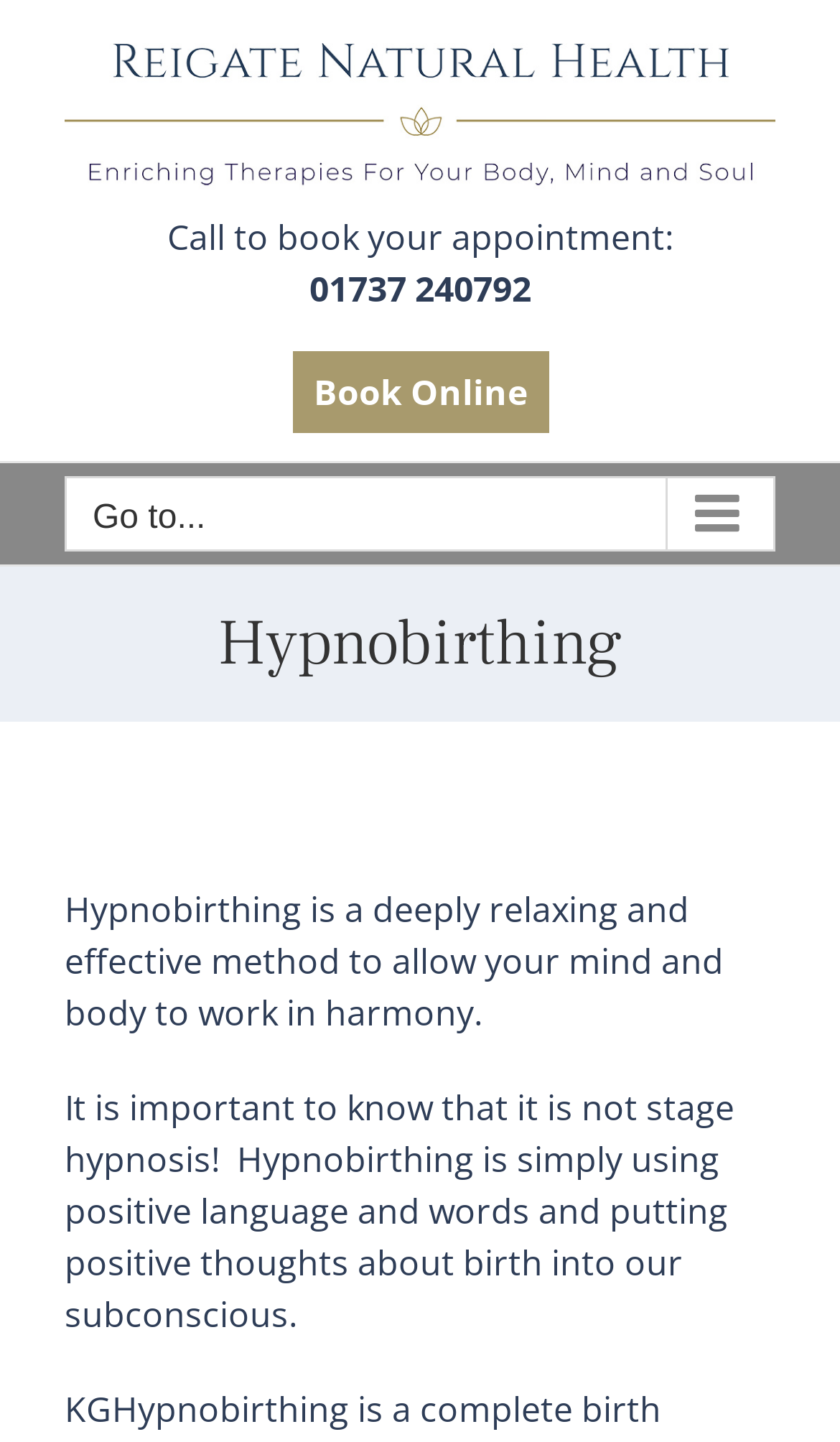What is hypnobirthing not?
Please provide a single word or phrase as the answer based on the screenshot.

stage hypnosis